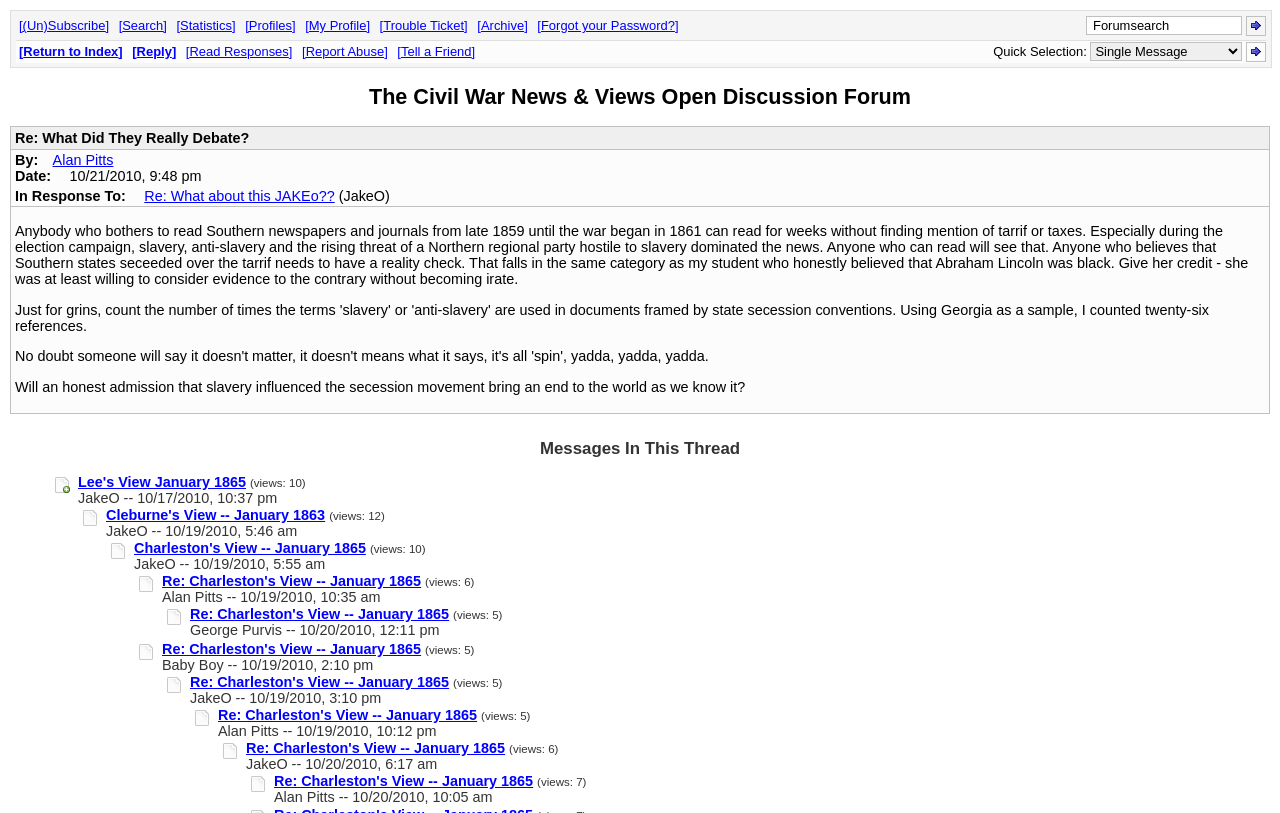Show the bounding box coordinates of the region that should be clicked to follow the instruction: "Search in the forum."

[0.851, 0.022, 0.914, 0.041]